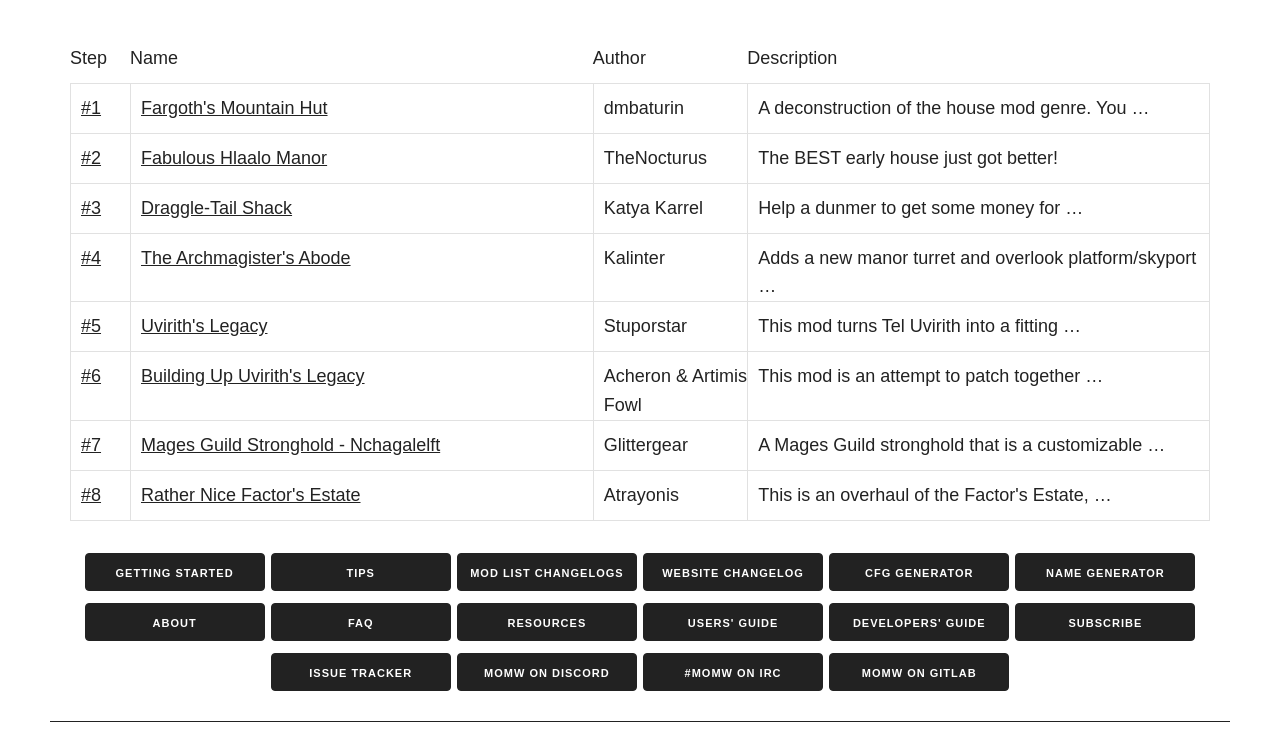Locate the bounding box coordinates of the element that should be clicked to fulfill the instruction: "Subscribe to the newsletter".

[0.793, 0.821, 0.934, 0.873]